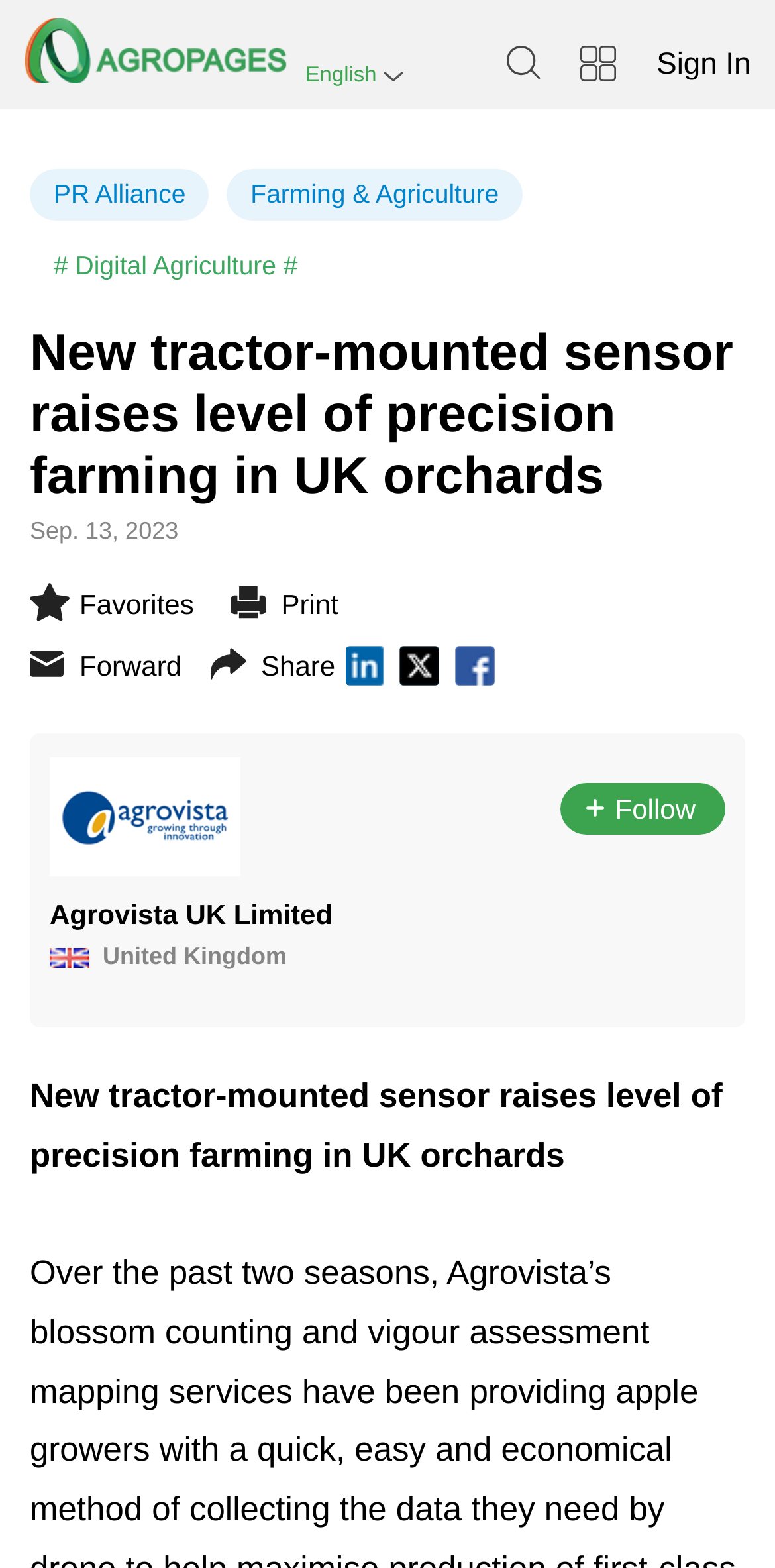Please provide a brief answer to the question using only one word or phrase: 
What is the date of the article?

Sep. 13, 2023